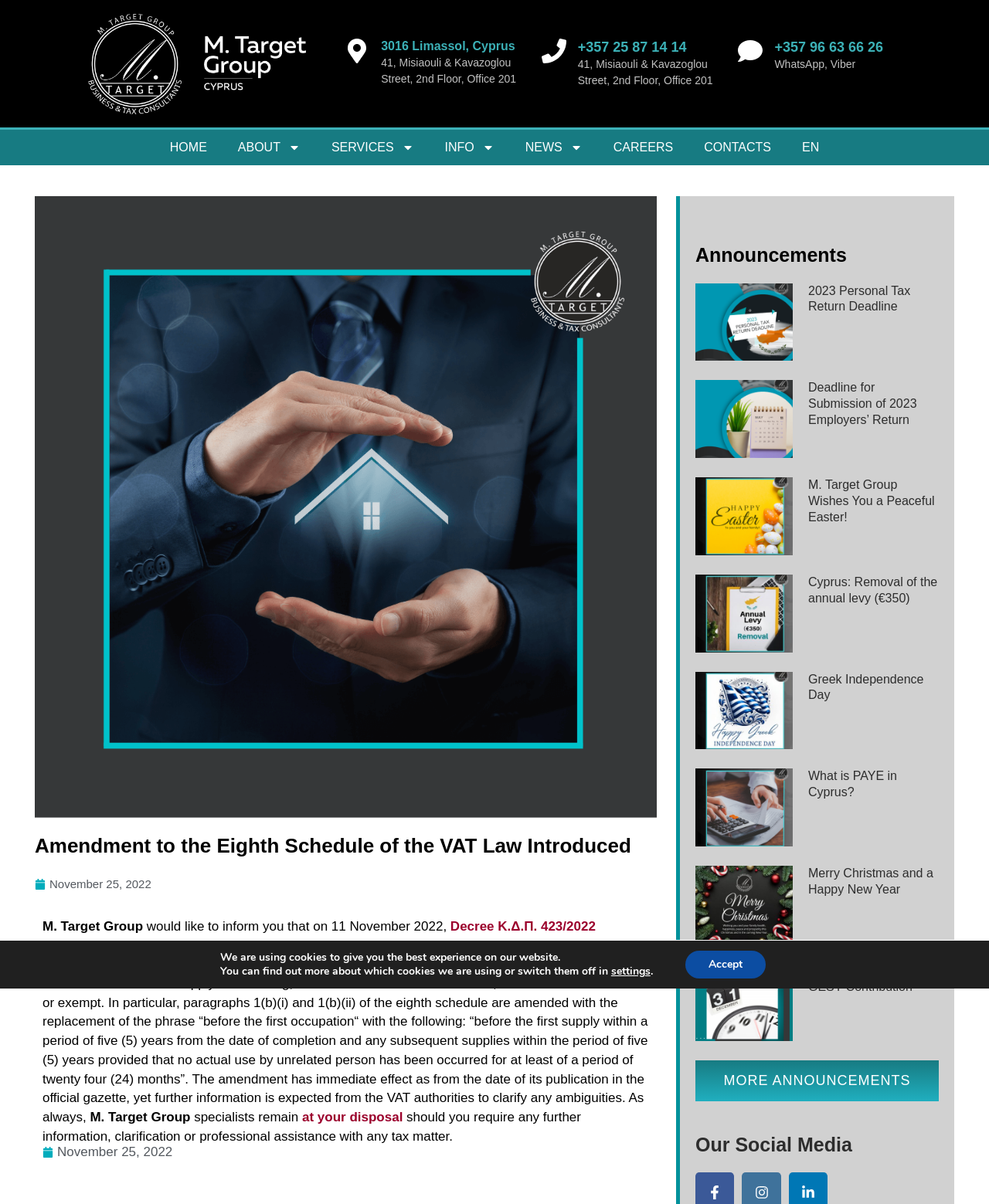Indicate the bounding box coordinates of the element that must be clicked to execute the instruction: "Click the CONTACTS link". The coordinates should be given as four float numbers between 0 and 1, i.e., [left, top, right, bottom].

[0.696, 0.108, 0.795, 0.137]